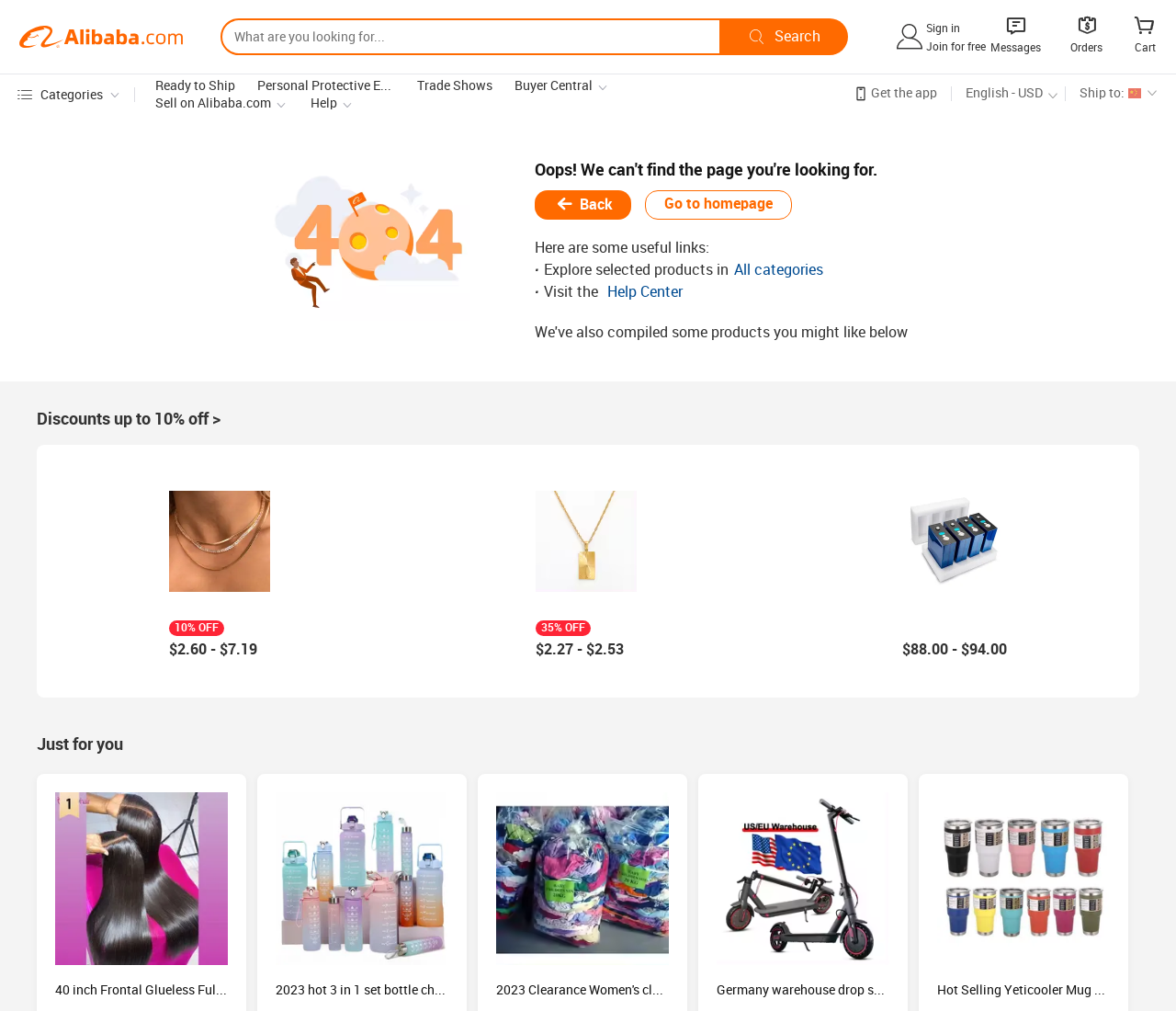Could you find the bounding box coordinates of the clickable area to complete this instruction: "Sign in to your account"?

[0.788, 0.023, 0.816, 0.035]